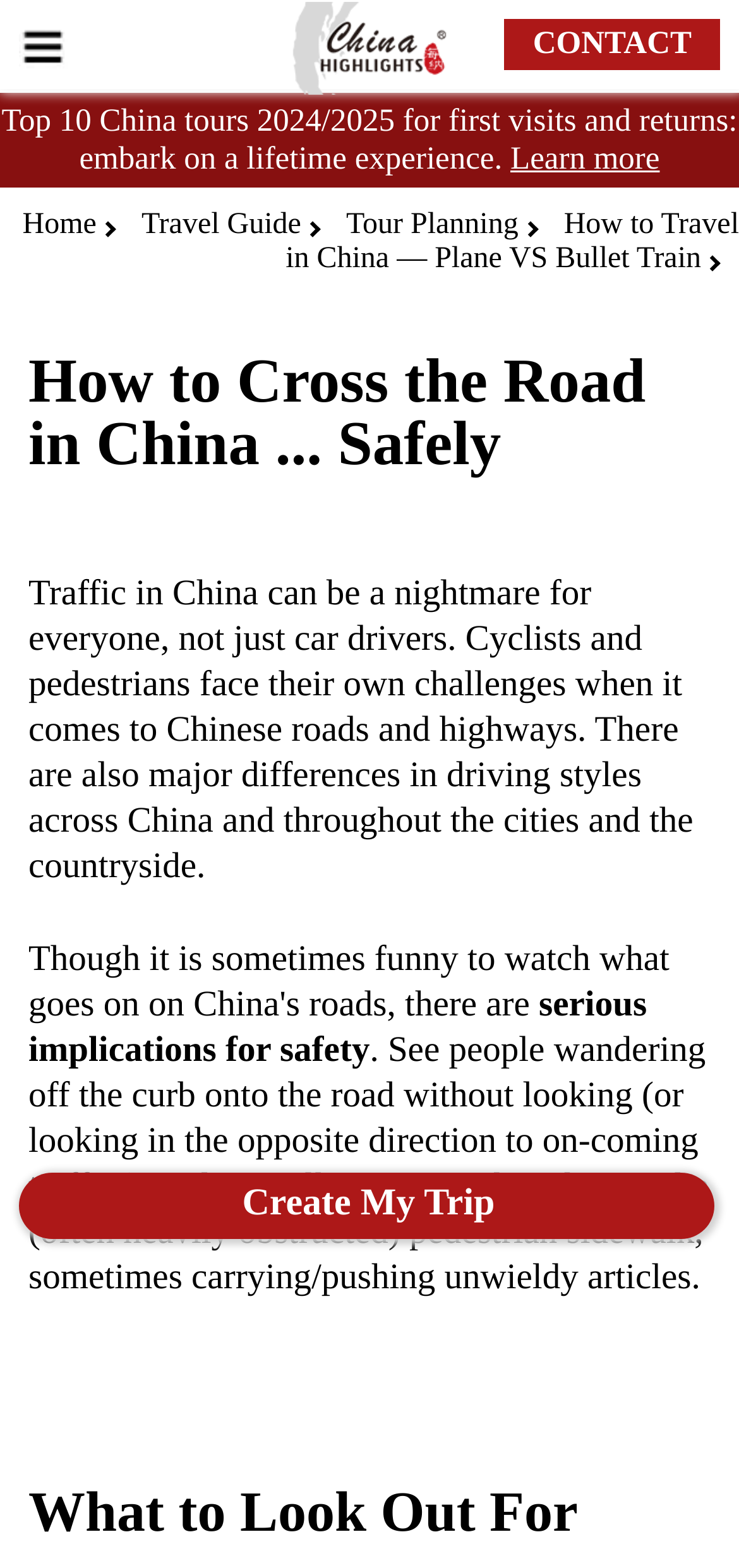What type of website is this?
From the screenshot, provide a brief answer in one word or phrase.

Travel website